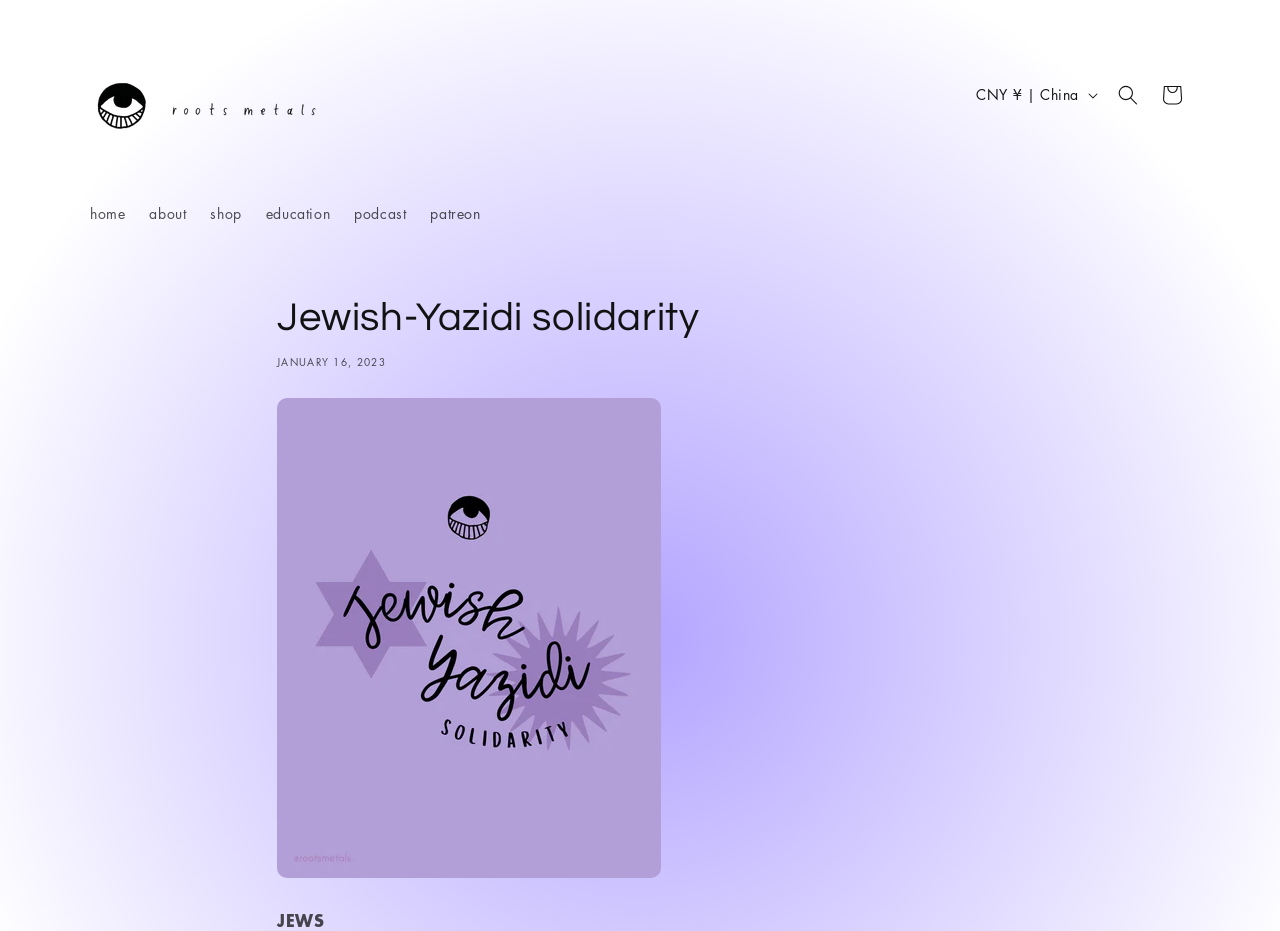Pinpoint the bounding box coordinates of the element to be clicked to execute the instruction: "view cart".

[0.898, 0.078, 0.933, 0.125]